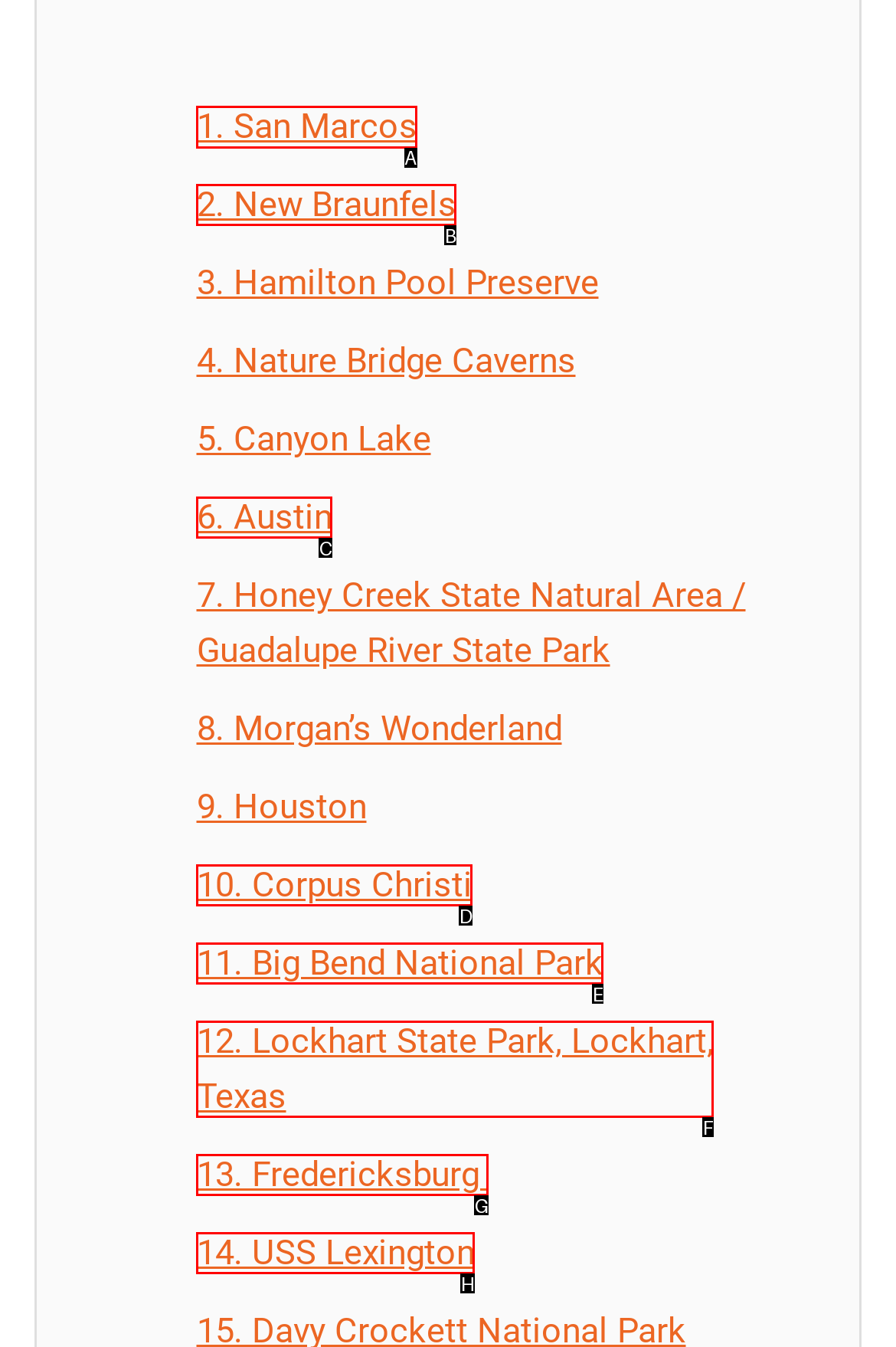To complete the task: visit San Marcos, which option should I click? Answer with the appropriate letter from the provided choices.

A